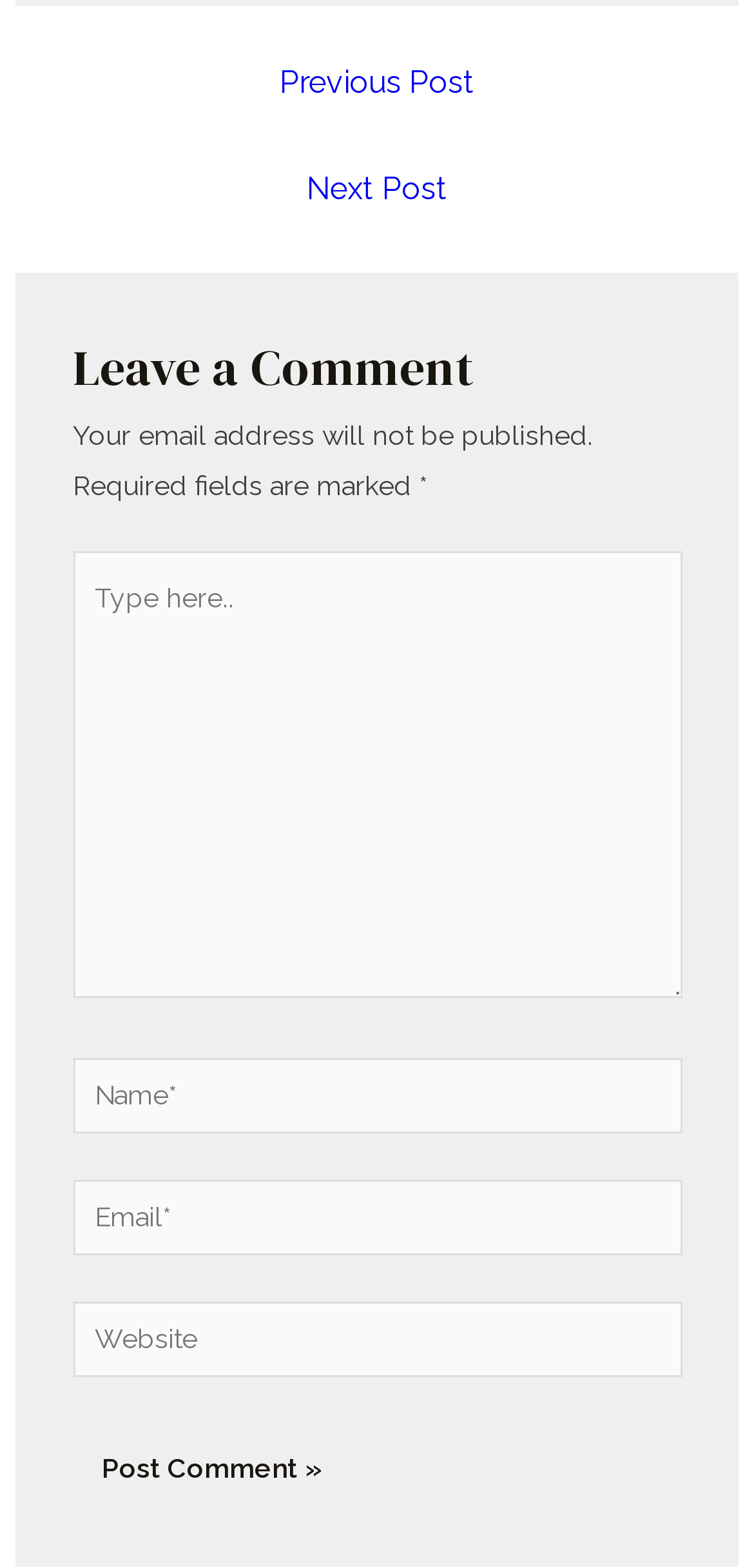Please provide a one-word or phrase answer to the question: 
What is the purpose of the 'Post Comment »' button?

Submit comment